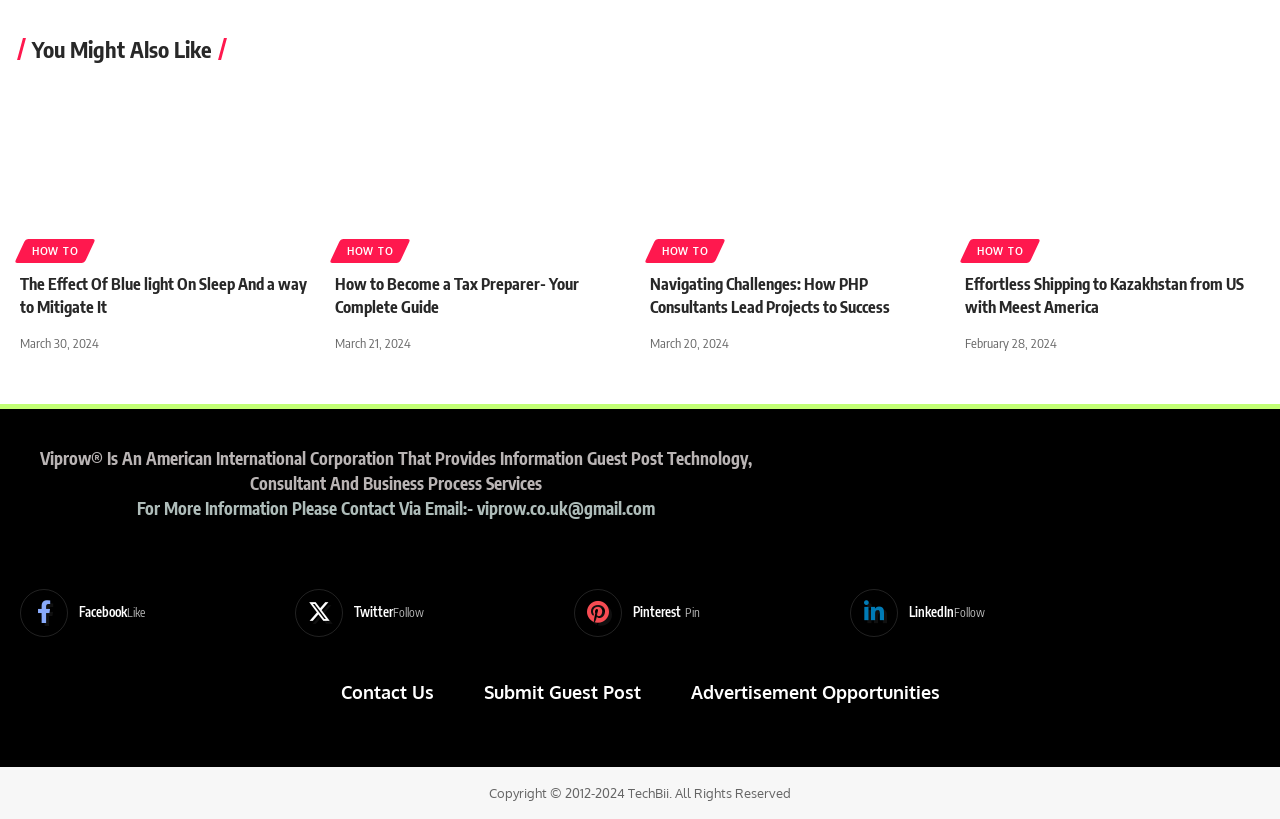What is the date of the latest article?
Please use the image to provide an in-depth answer to the question.

I looked at the time elements associated with each article and found that the latest article has a date of March 30, 2024.